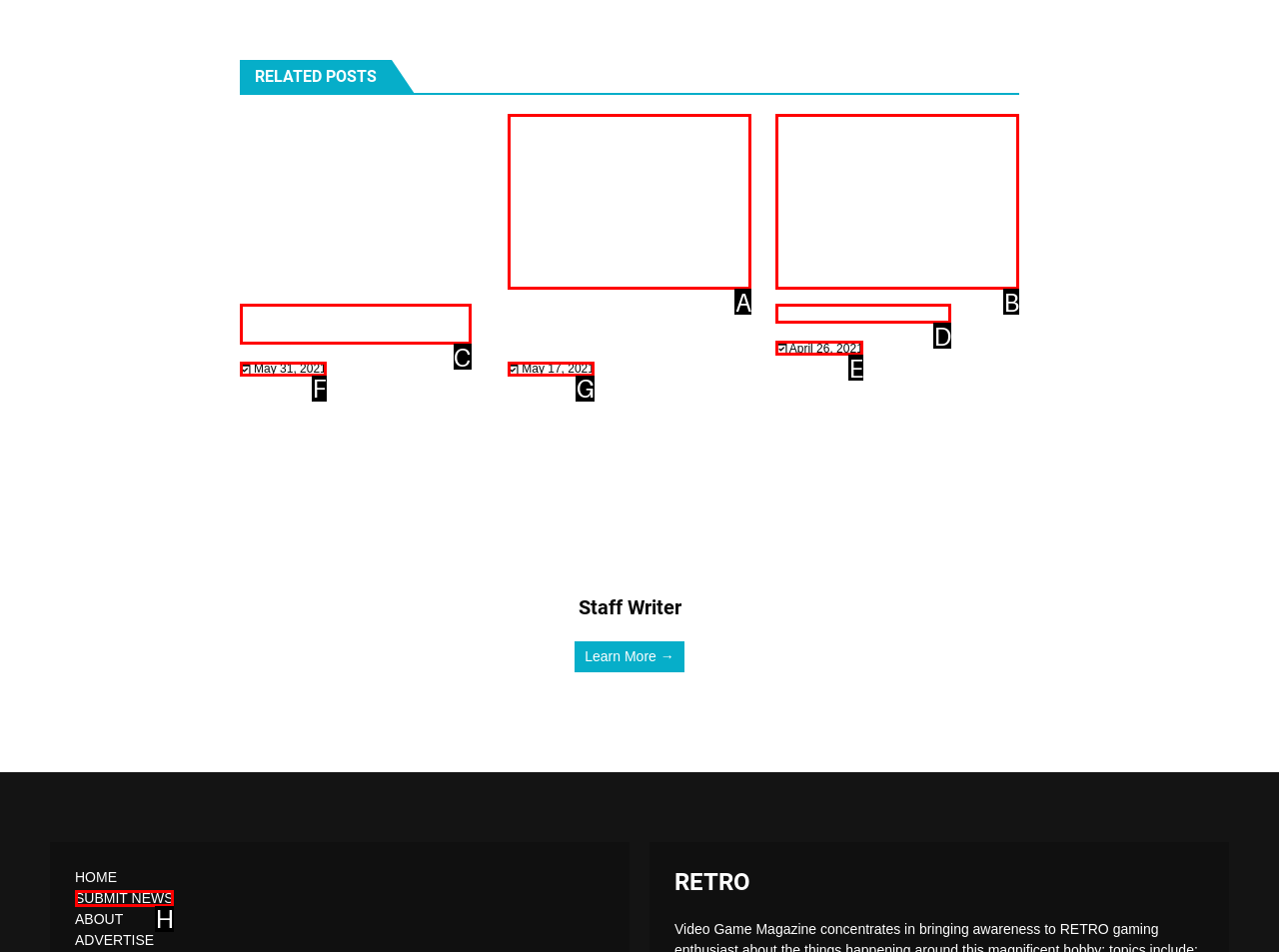Identify which HTML element aligns with the description: parent_node: Evercade VS announced
Answer using the letter of the correct choice from the options available.

B